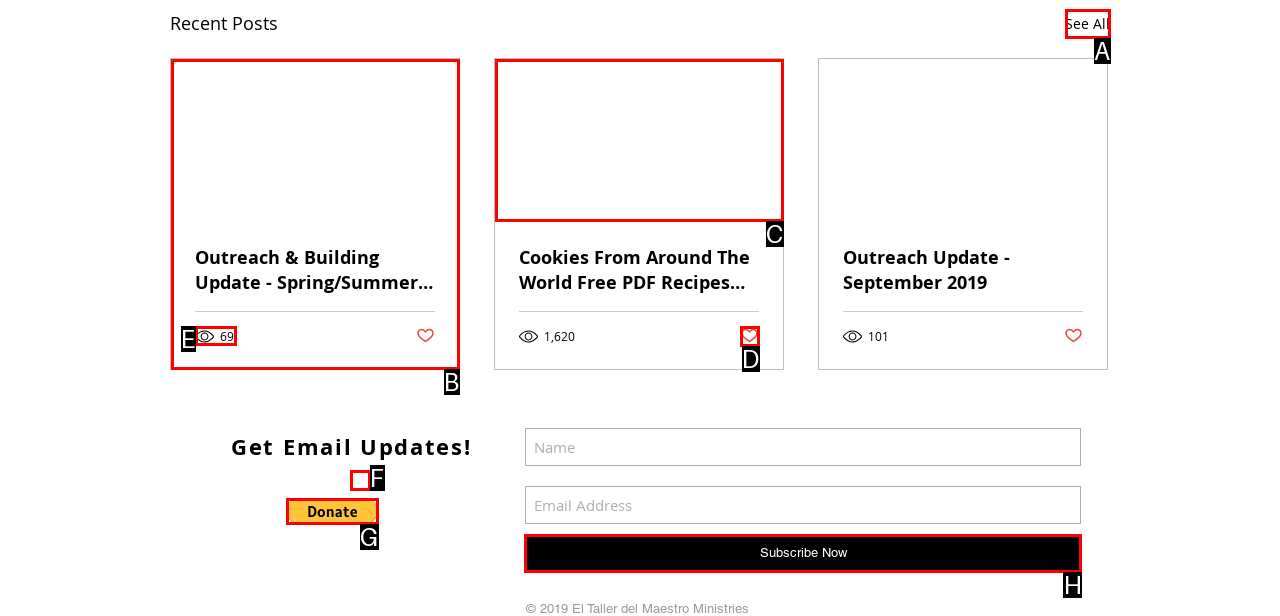Identify the HTML element to click to execute this task: Subscribe to the newsletter Respond with the letter corresponding to the proper option.

H